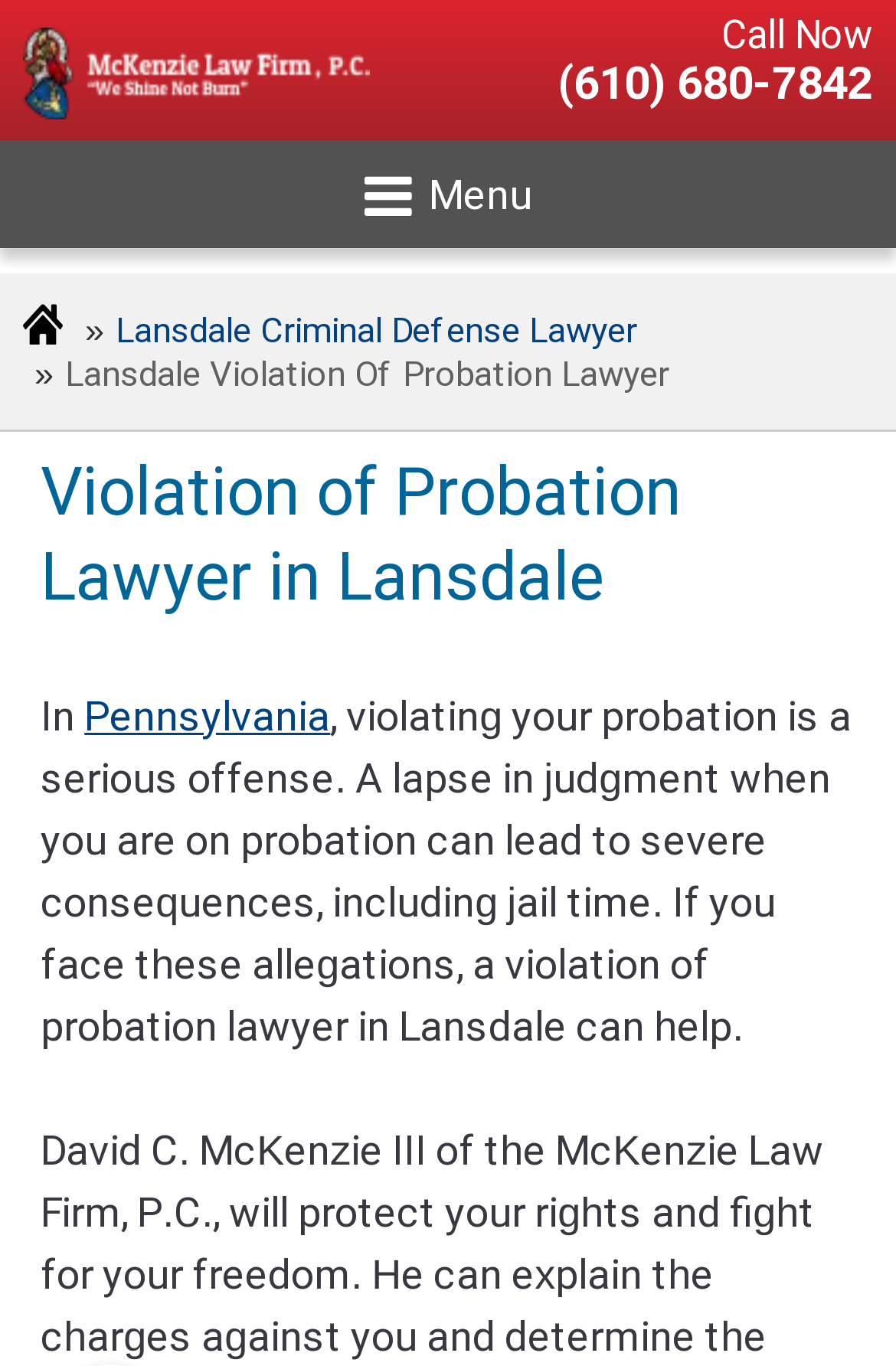Answer the question with a single word or phrase: 
Where is the law firm located?

Lansdale, PA